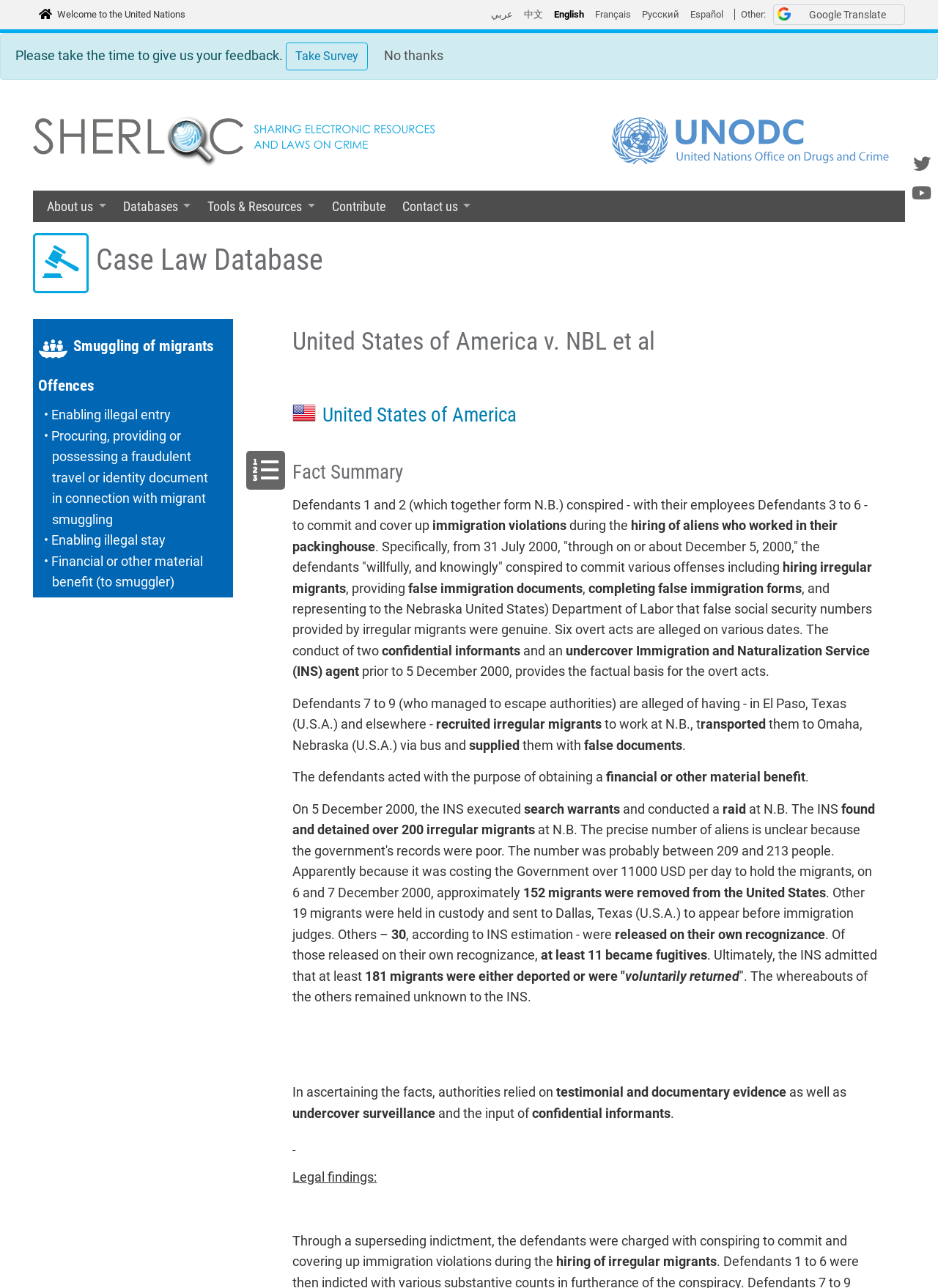Could you highlight the region that needs to be clicked to execute the instruction: "View Case Law Database"?

[0.102, 0.19, 0.957, 0.215]